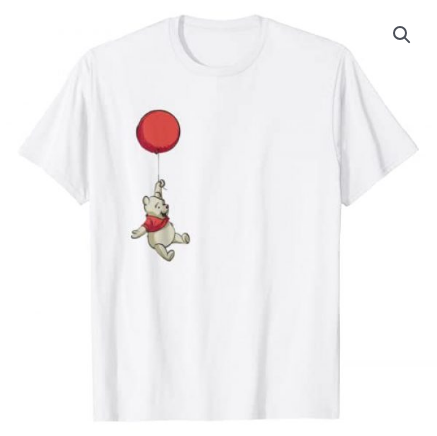What is the color of the balloon?
From the details in the image, answer the question comprehensively.

The caption specifically mentions that Winnie the Pooh is grasping a bright red balloon, which suggests that the balloon is a vibrant and eye-catching color.